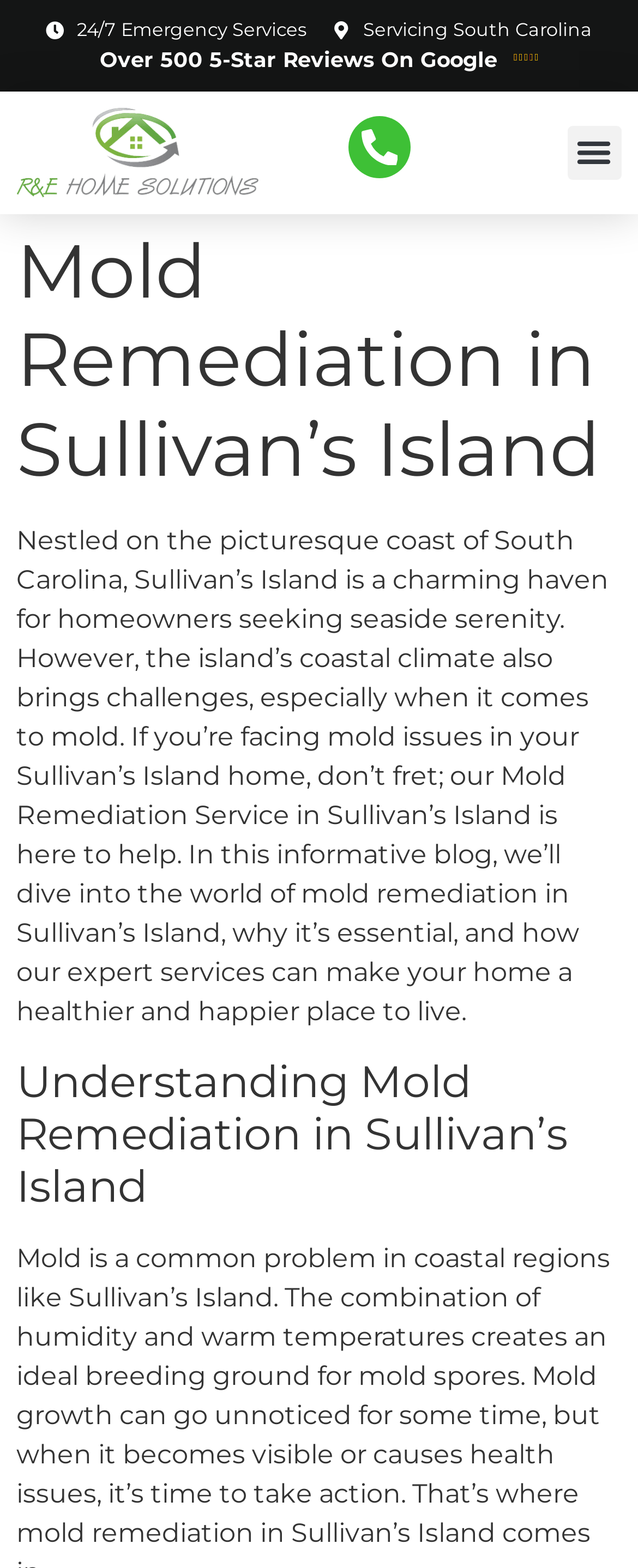Please answer the following query using a single word or phrase: 
What is the rating of R&E Home Solution on Google?

5/5